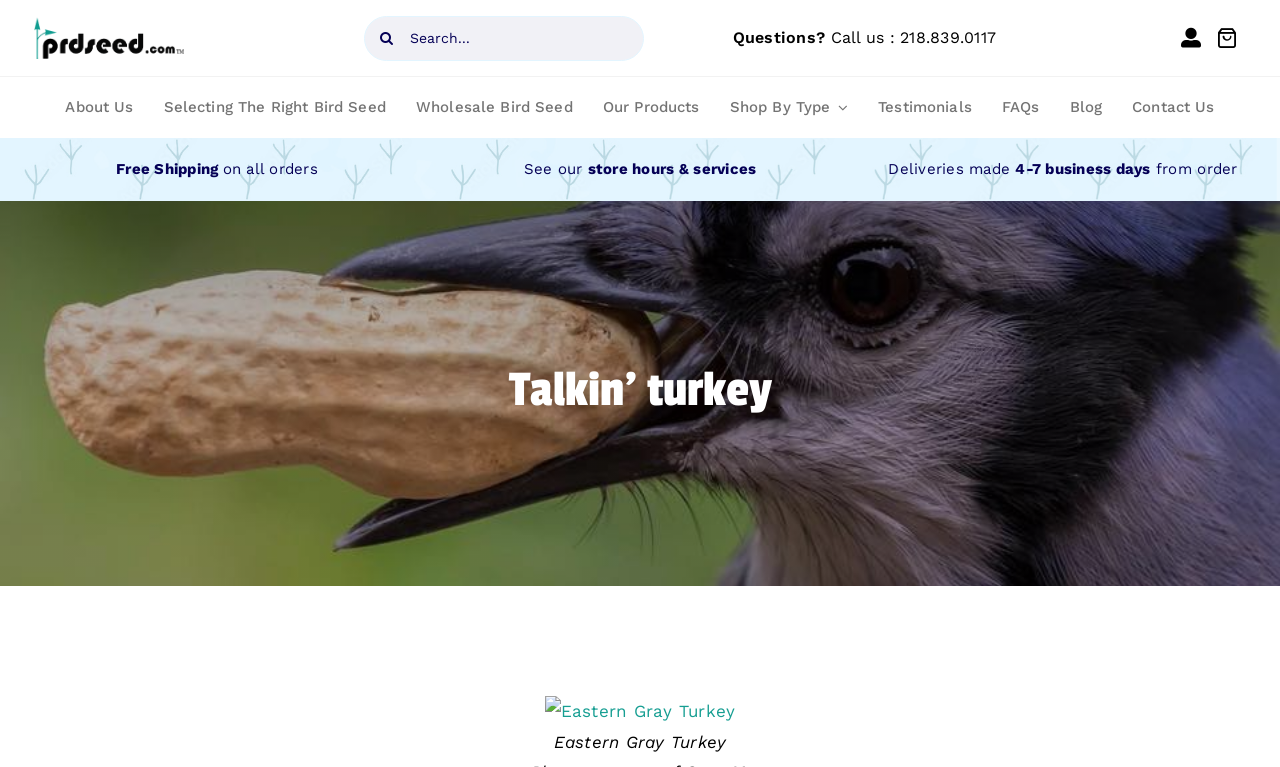Identify the bounding box for the UI element that is described as follows: "parent_node: Eastern Gray Turkey".

[0.425, 0.914, 0.575, 0.94]